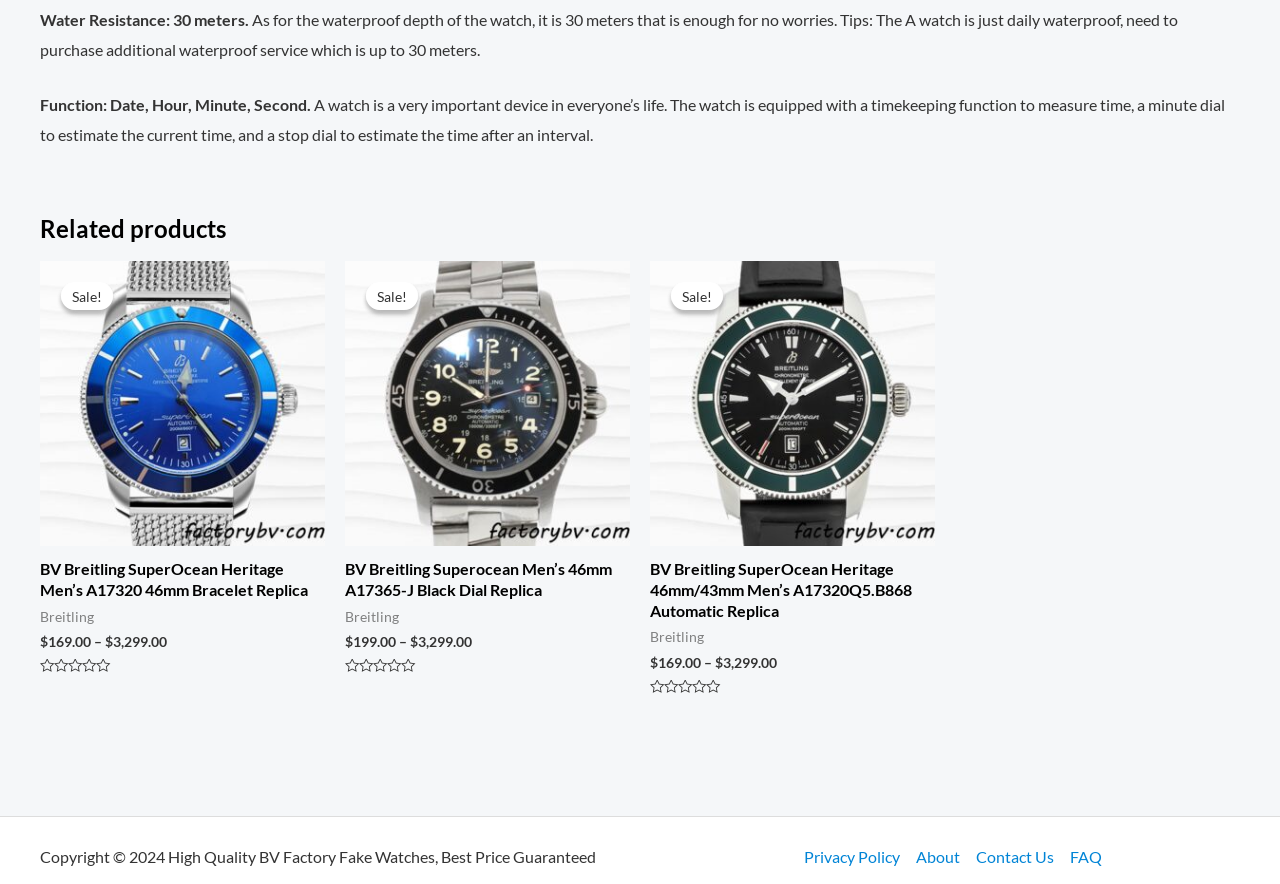Please give a one-word or short phrase response to the following question: 
What is the copyright information at the bottom of the webpage?

Copyright © 2024 High Quality BV Factory Fake Watches, Best Price Guaranteed